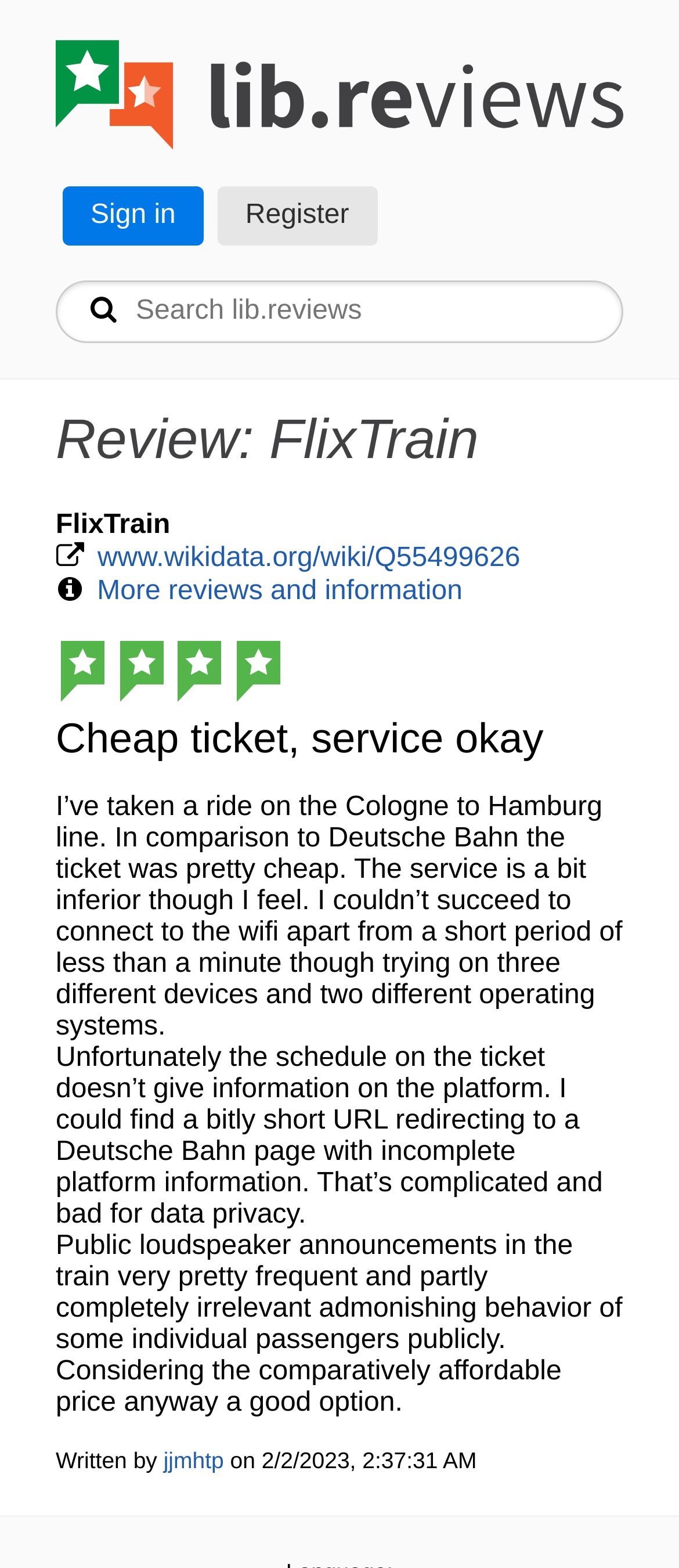Summarize the contents and layout of the webpage in detail.

The webpage is a review page for FlixTrain on lib.reviews. At the top left, there is a link to the lib.reviews homepage, accompanied by a logo image. Next to it, there are two links, "Sign in" and "Register", positioned horizontally. Below these links, there is a search textbox with a font awesome icon.

The main content of the page starts with a heading "Review: FlixTrain", followed by a whitespace character. Below the heading, there is a link to a Wikidata page, and another link to "More reviews and information". 

The review itself is rated 4 stars, indicated by four image icons. The review title is "Cheap ticket, service okay", and the review text is a detailed description of the reviewer's experience with FlixTrain, including their comparison with Deutsche Bahn, issues with Wi-Fi connectivity, and concerns about data privacy. The review text is divided into four paragraphs.

At the bottom of the page, the review is attributed to a user "jjmhtp", with the date and time of the review, "2/2/2023, 2:37:31 AM".